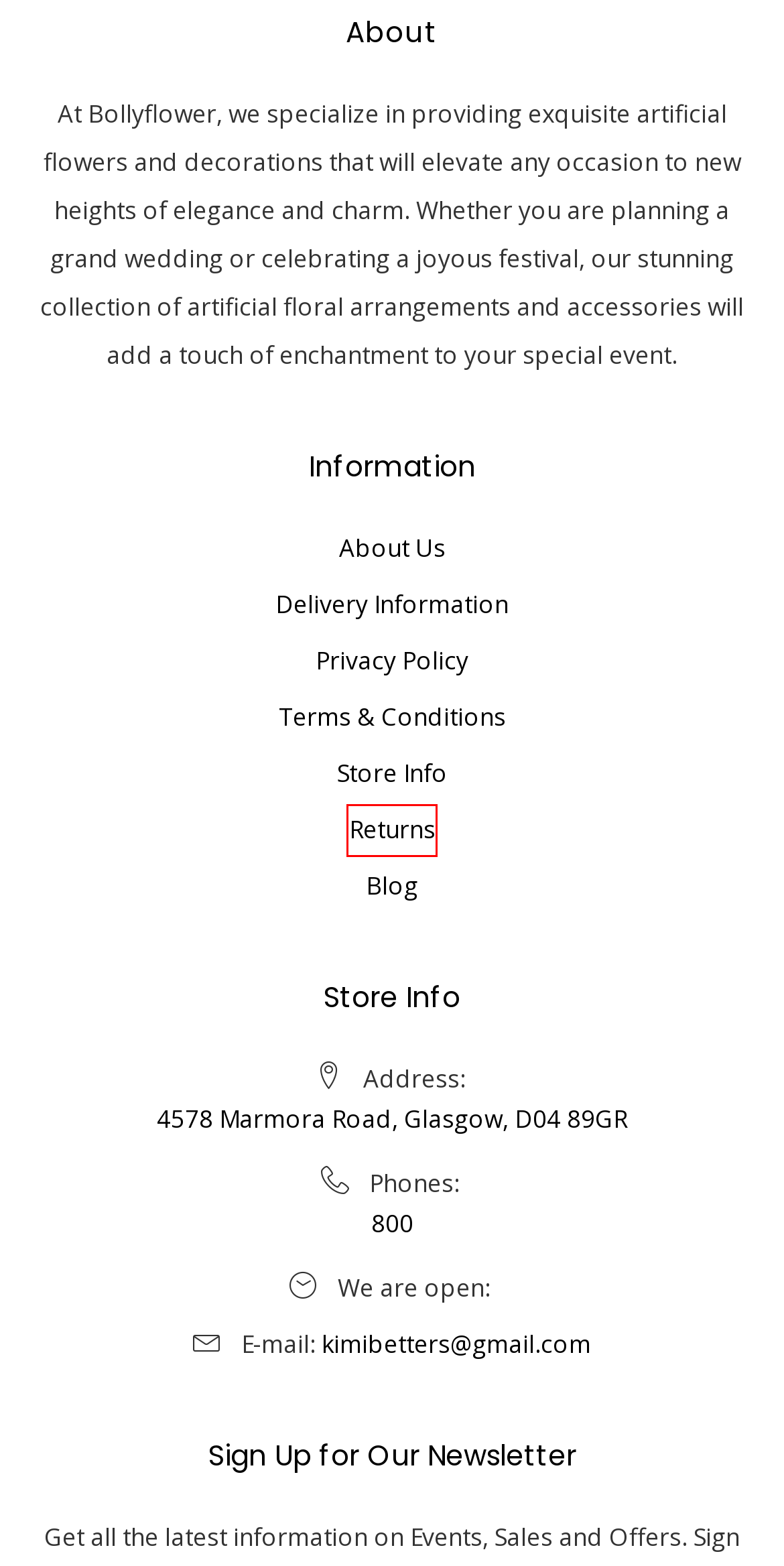Observe the webpage screenshot and focus on the red bounding box surrounding a UI element. Choose the most appropriate webpage description that corresponds to the new webpage after clicking the element in the bounding box. Here are the candidates:
A. Contact Us
B. Privacy Policy
C. What is the best dessert for a wedding reception?
D. About Us
E. Product Returns
F. Delivery Information
G. What do you use to hang metal wall art?
H. Terms & Conditions

E